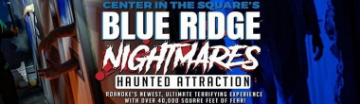Provide a short answer to the following question with just one word or phrase: What is the size of Blue Ridge Nightmares?

Over 40,000 square feet